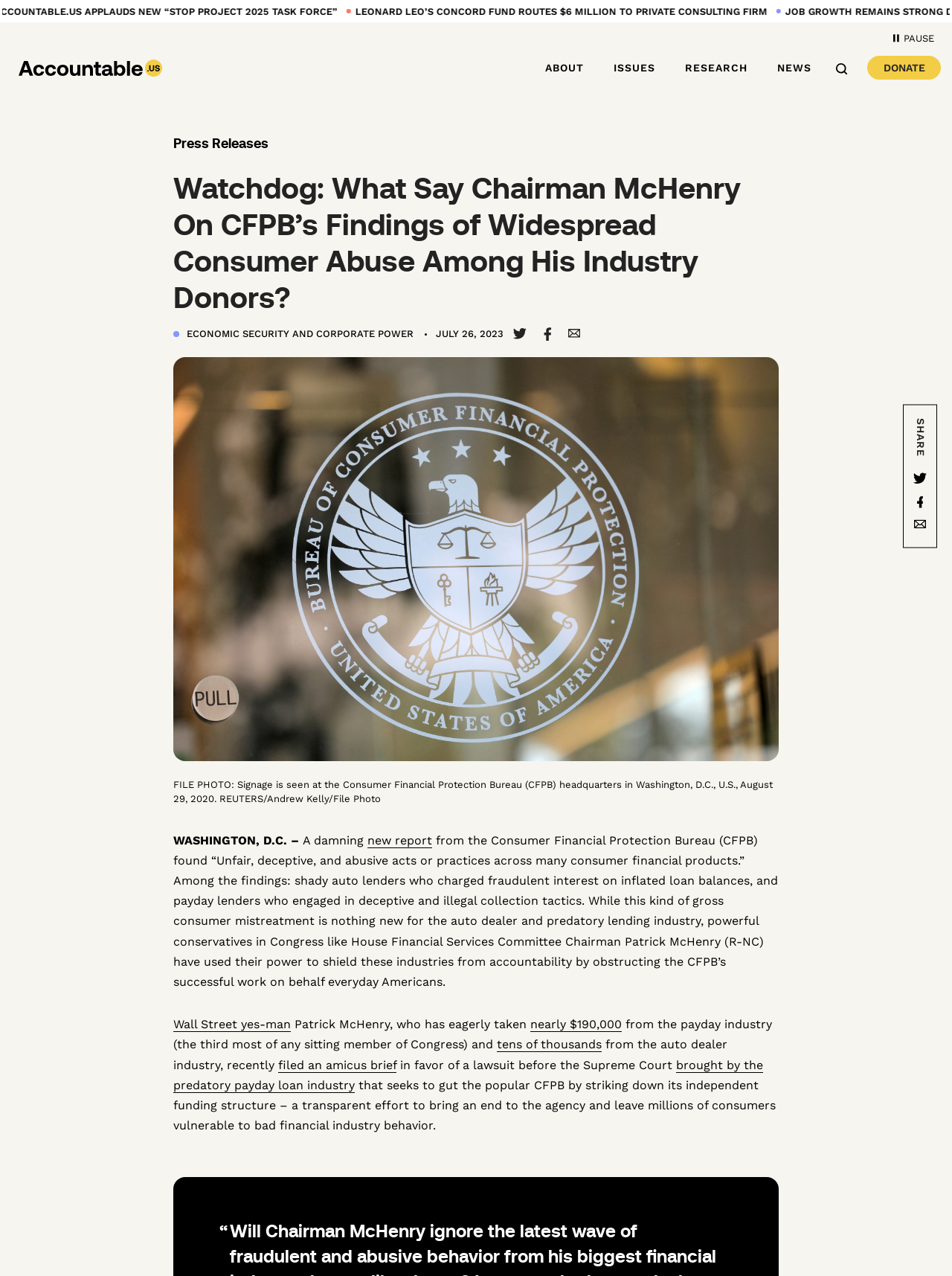Please examine the image and provide a detailed answer to the question: What is the topic of the press release?

I inferred this answer by looking at the heading 'Press Releases' and the content of the press release, which mentions the Consumer Financial Protection Bureau (CFPB) and its findings on consumer financial products.